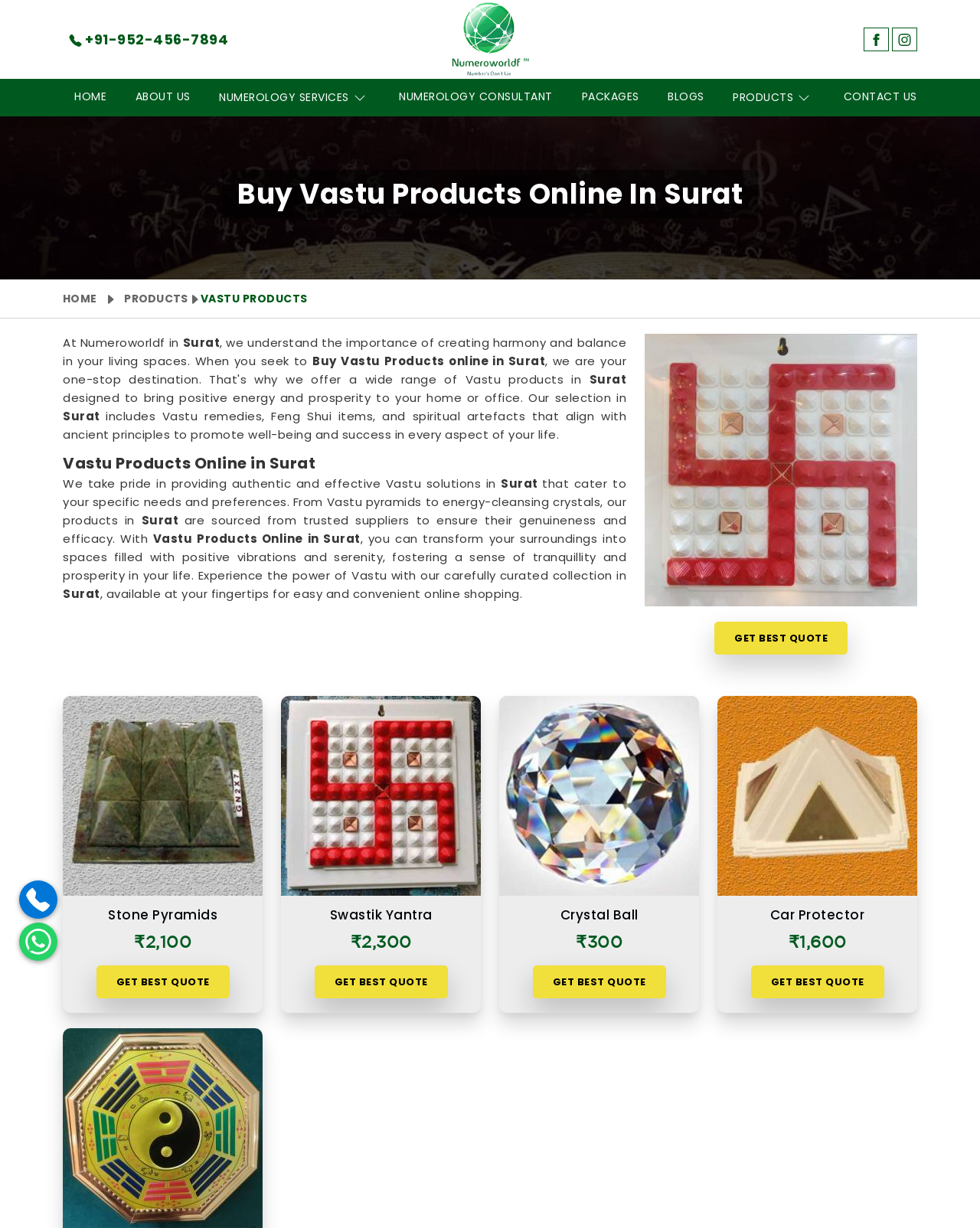Determine the coordinates of the bounding box for the clickable area needed to execute this instruction: "buy the Stone Pyramids product".

[0.098, 0.786, 0.234, 0.813]